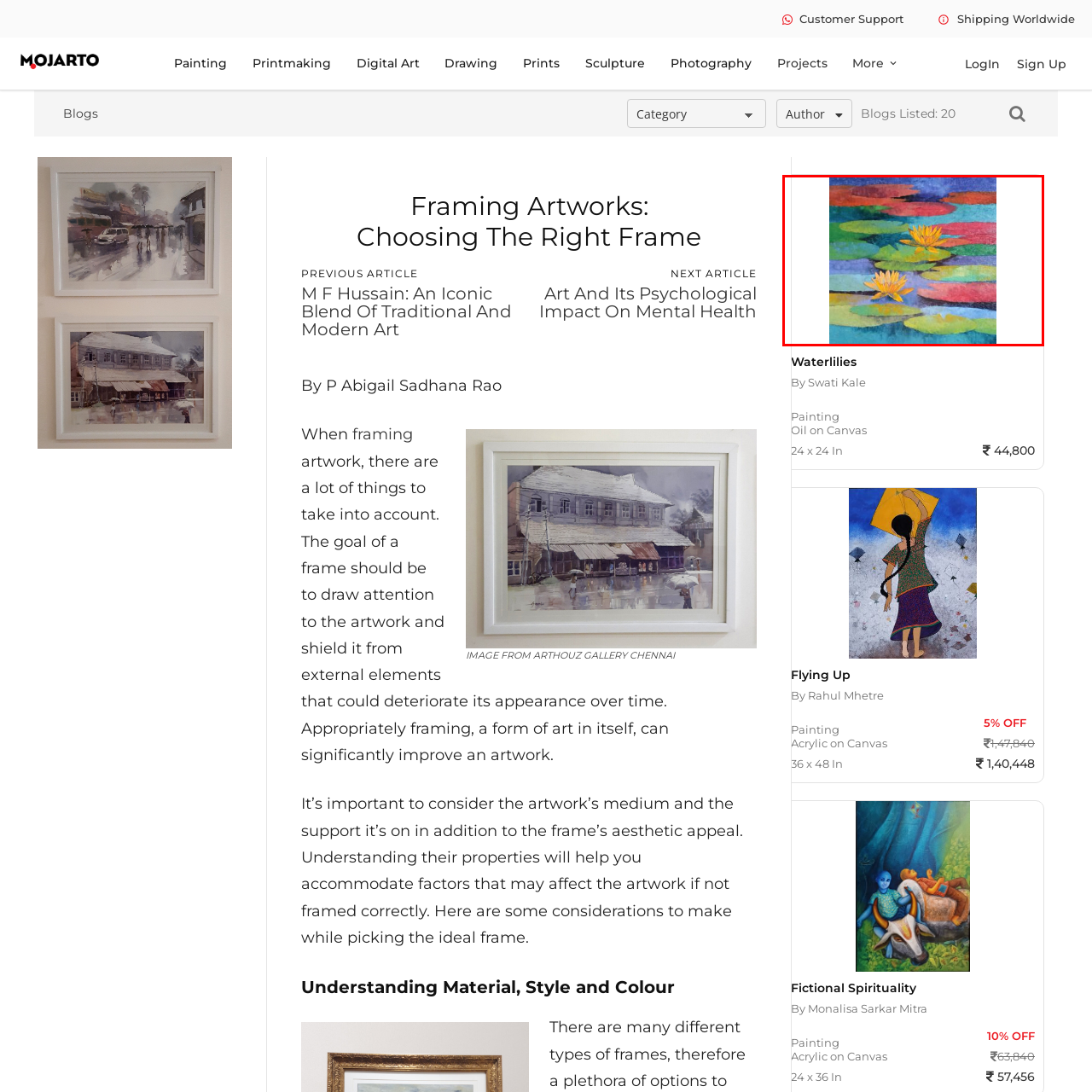Who is the artist of the painting?
Carefully examine the content inside the red bounding box and give a detailed response based on what you observe.

The artist of the painting is attributed to Swati Kale, as mentioned in the caption, which provides information about the artwork and its creator.